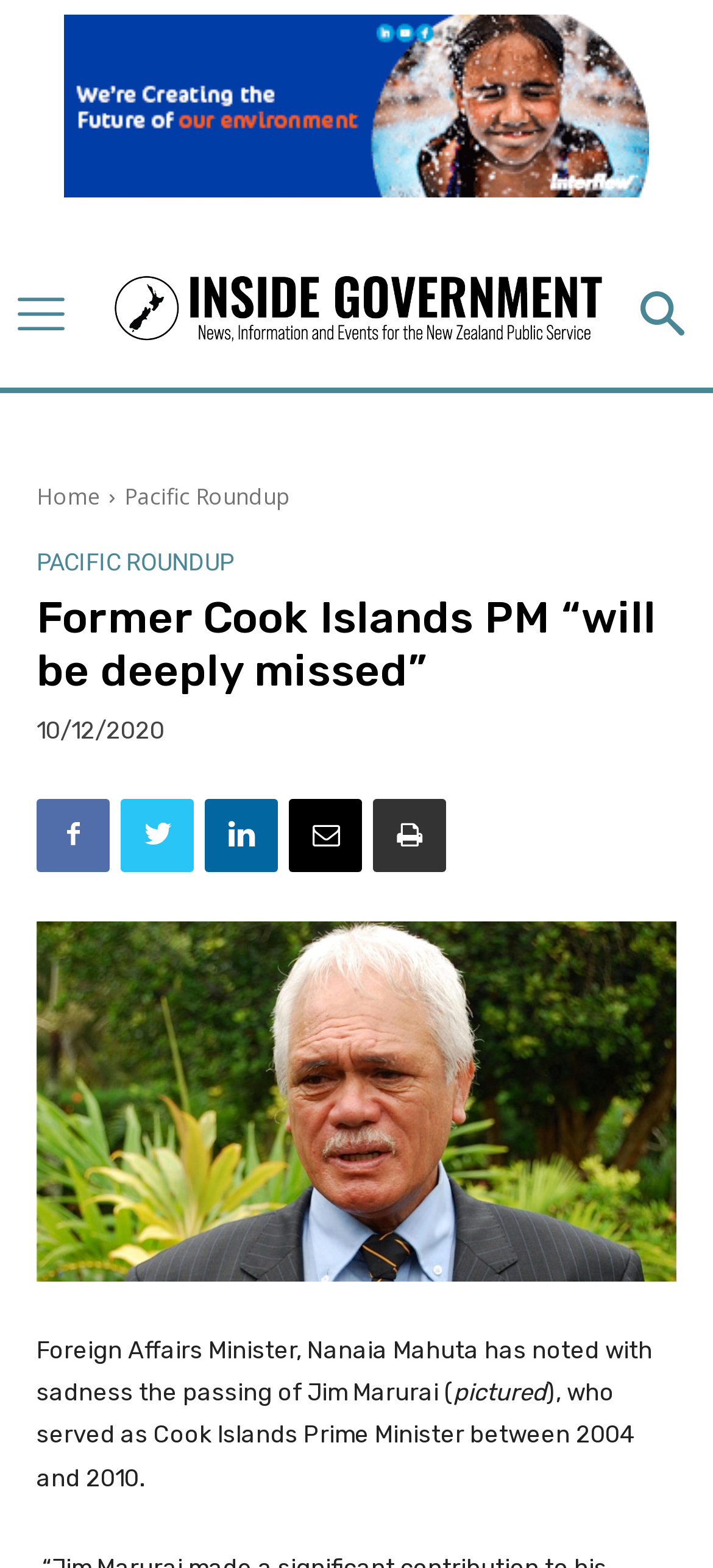Determine the bounding box coordinates of the target area to click to execute the following instruction: "Click the logo."

[0.248, 0.162, 0.757, 0.228]